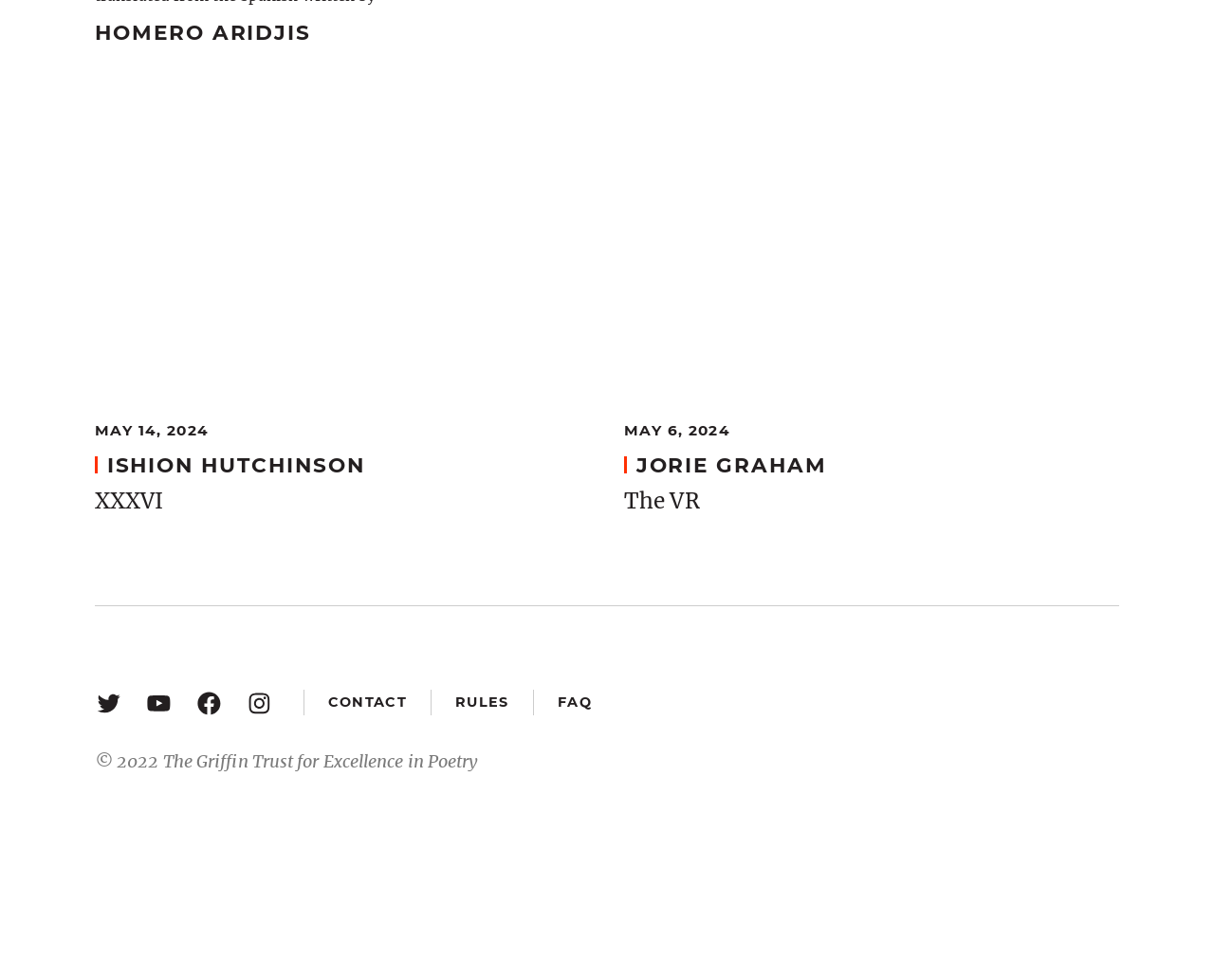Examine the screenshot and answer the question in as much detail as possible: What is the copyright year?

I found the copyright year by looking at the StaticText element at the bottom of the page, which has the text '© 2022 The Griffin Trust for Excellence in Poetry'.